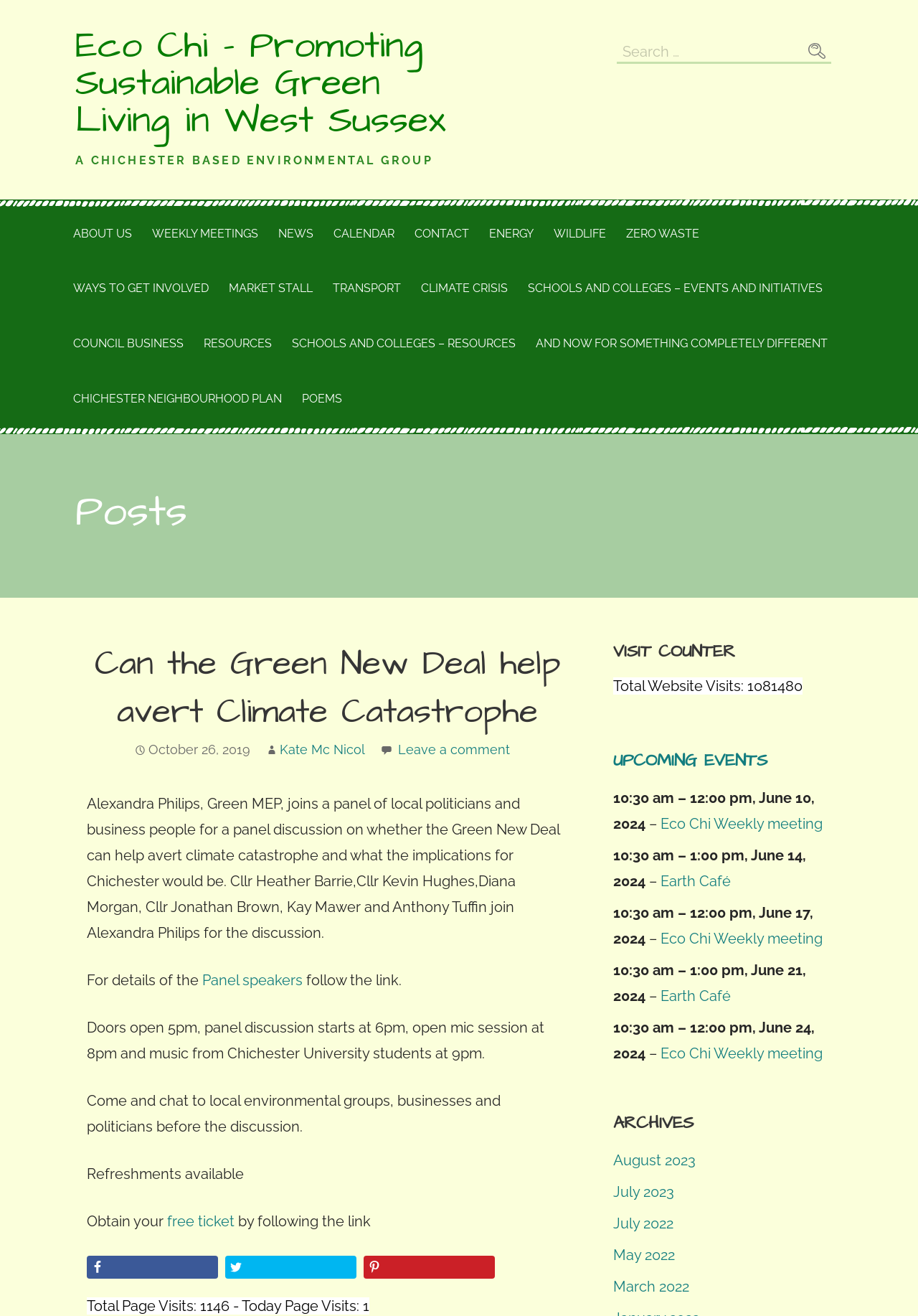Give a short answer using one word or phrase for the question:
What is the purpose of the search box?

Search for content